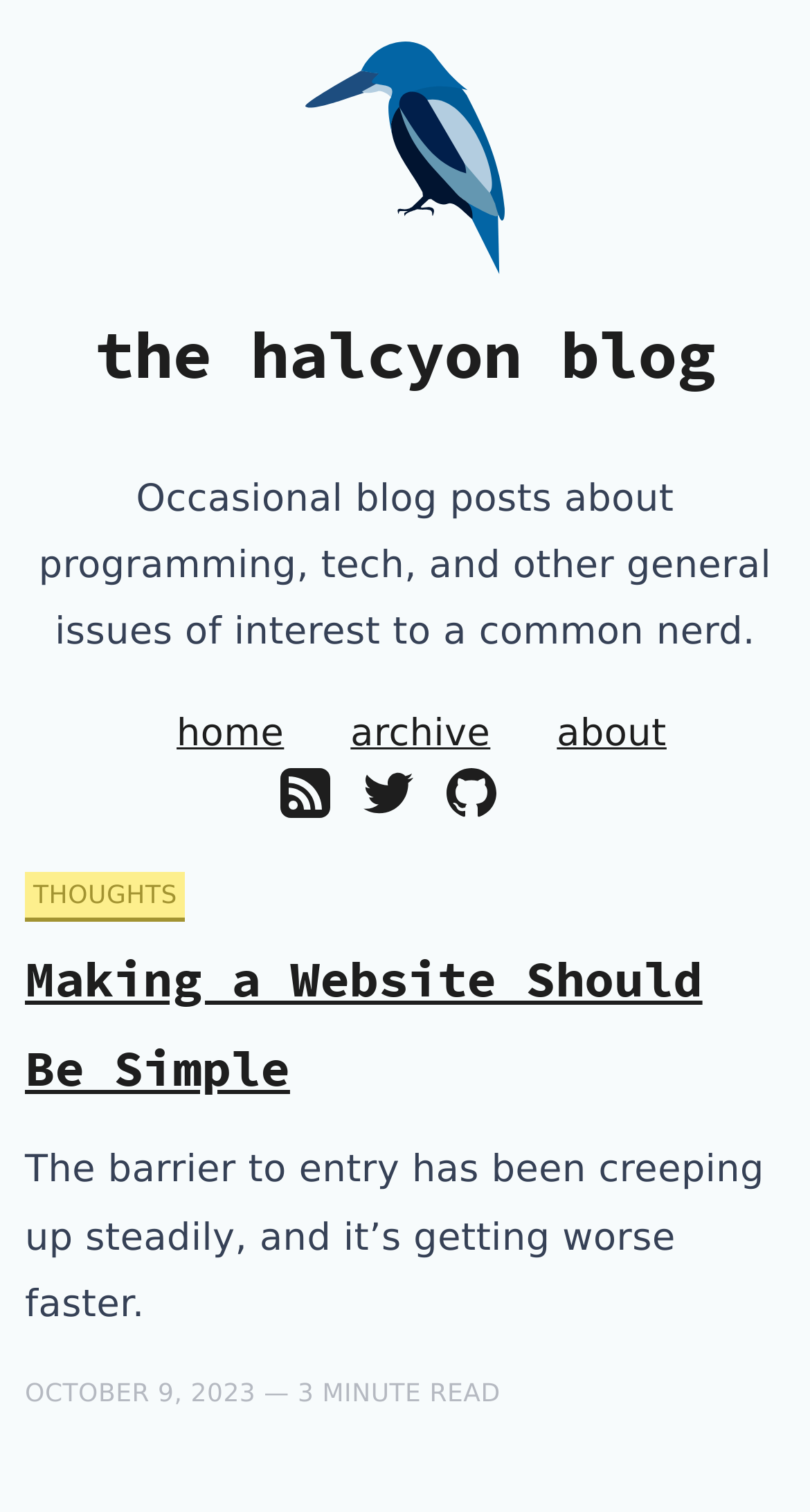Could you please study the image and provide a detailed answer to the question:
What is the title of the latest blog post?

The title of the latest blog post can be found in the link element below the 'THOUGHTS' heading, which reads 'Making a Website Should Be Simple'.